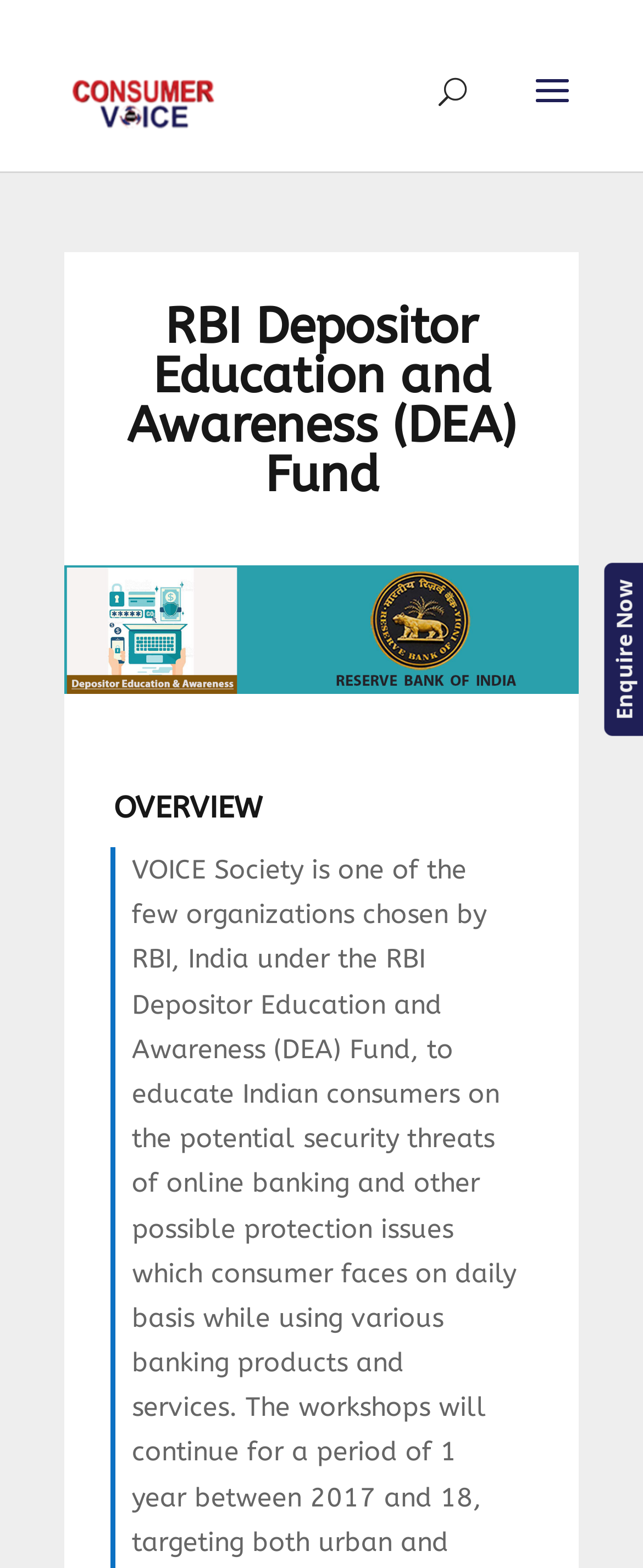Please answer the following question using a single word or phrase: Where can I find more information?

Enquire Now